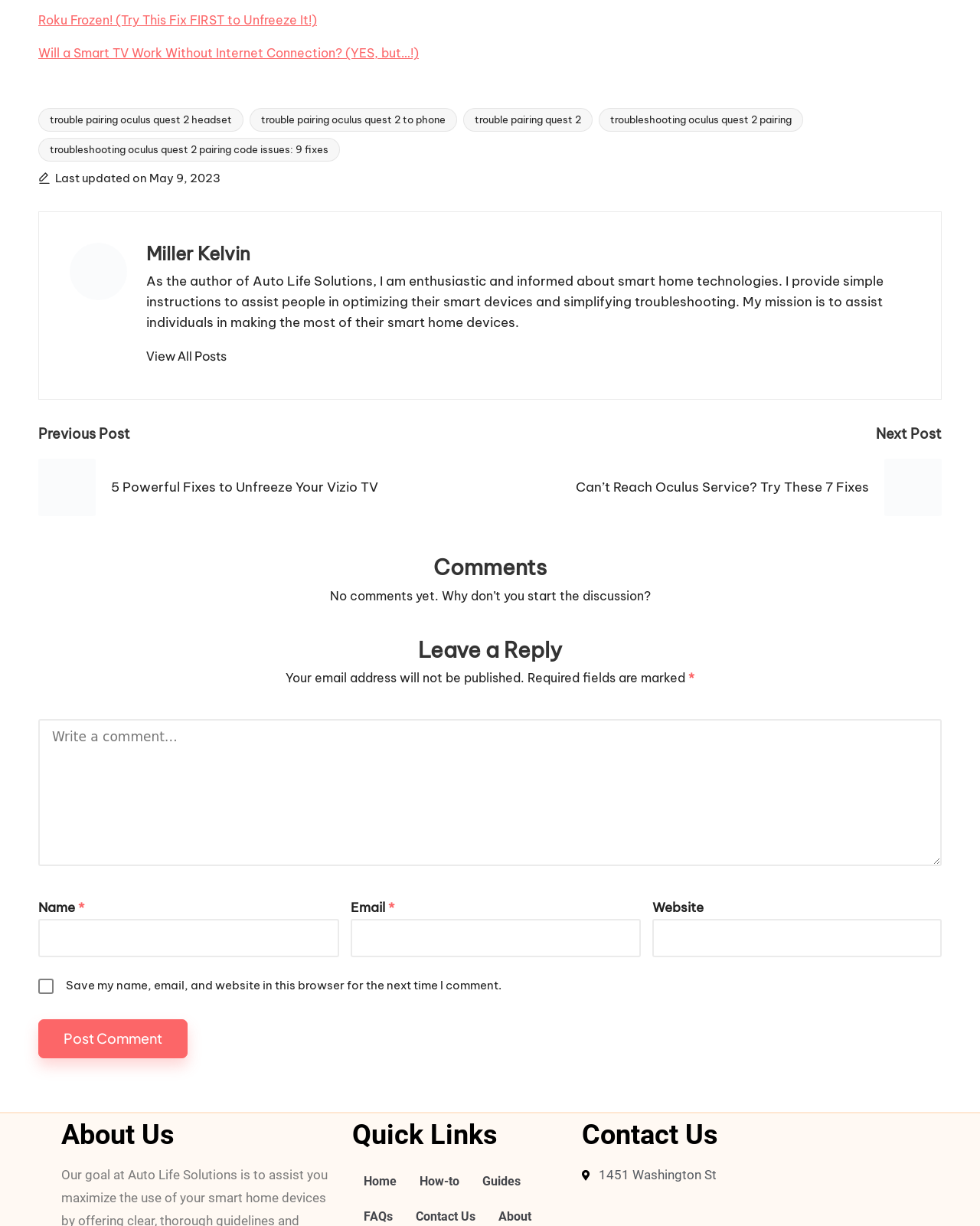Determine the bounding box of the UI component based on this description: "troubleshooting oculus quest 2 pairing". The bounding box coordinates should be four float values between 0 and 1, i.e., [left, top, right, bottom].

[0.611, 0.088, 0.82, 0.108]